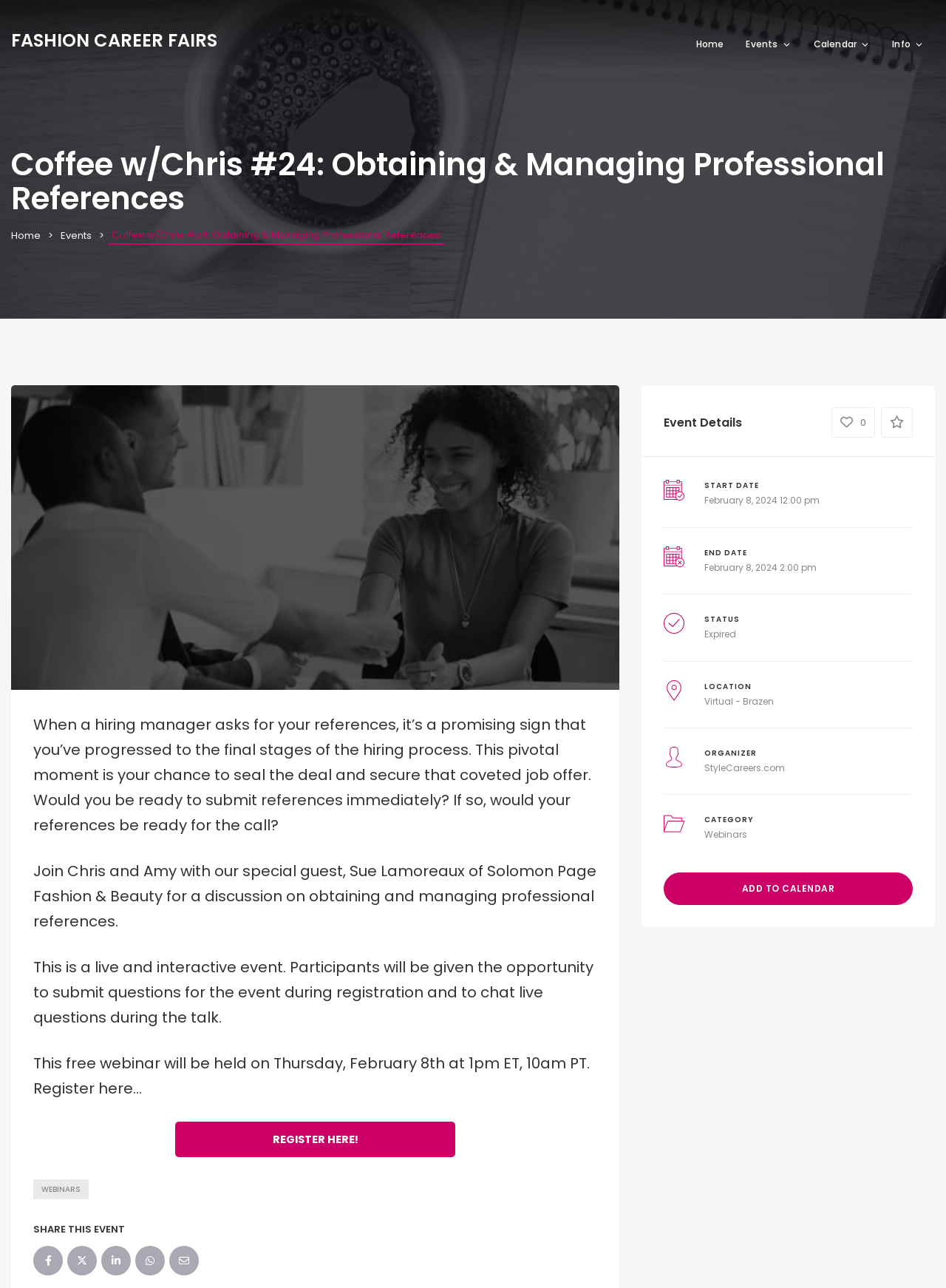Predict the bounding box coordinates of the UI element that matches this description: "Home". The coordinates should be in the format [left, top, right, bottom] with each value between 0 and 1.

[0.724, 0.023, 0.777, 0.046]